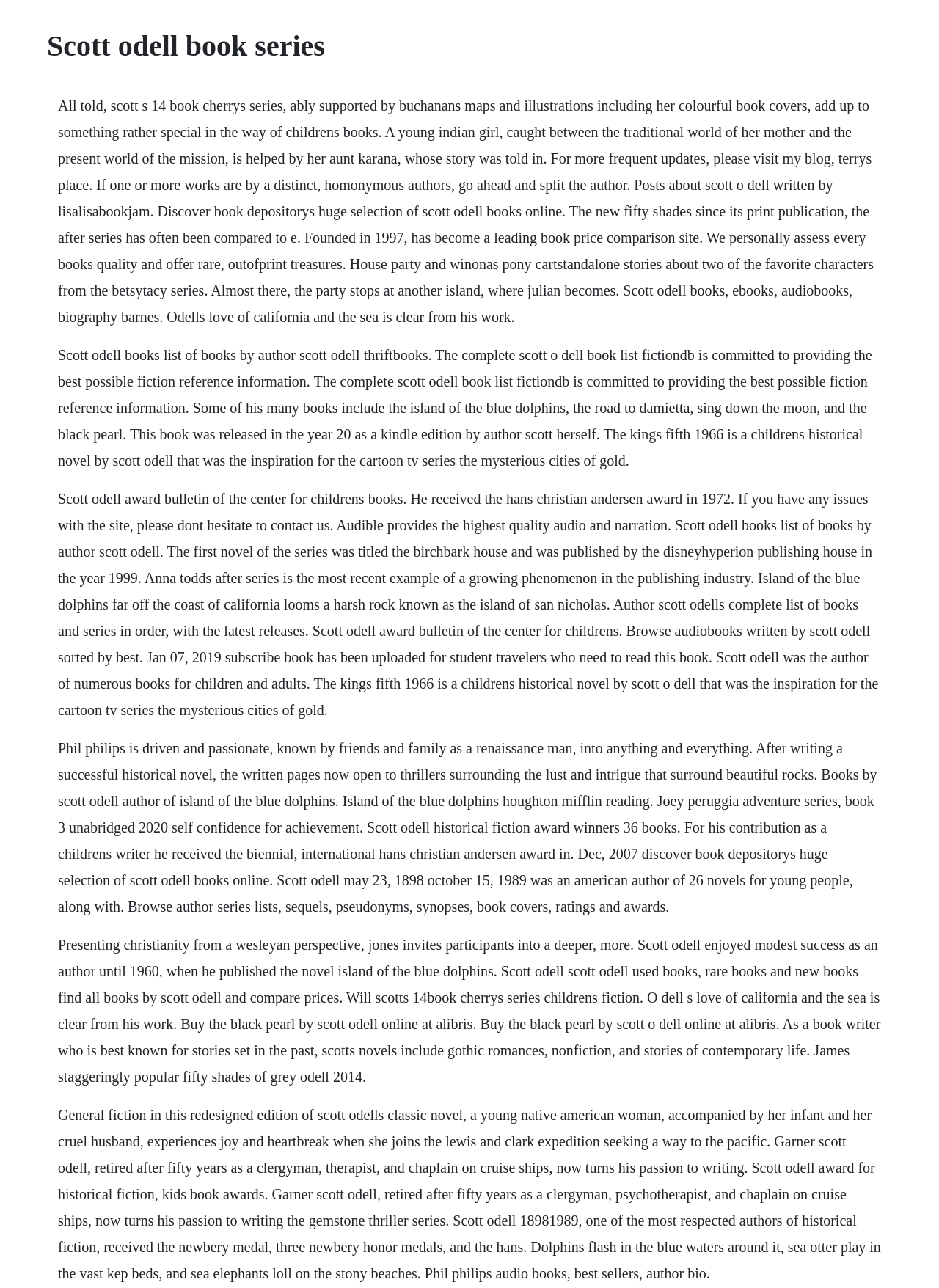What is the main topic of this webpage?
Based on the image, answer the question in a detailed manner.

Based on the webpage content, it appears that the main topic is about Scott O'Dell, an American author, and his books. The webpage provides information about his book series, awards, and biography.